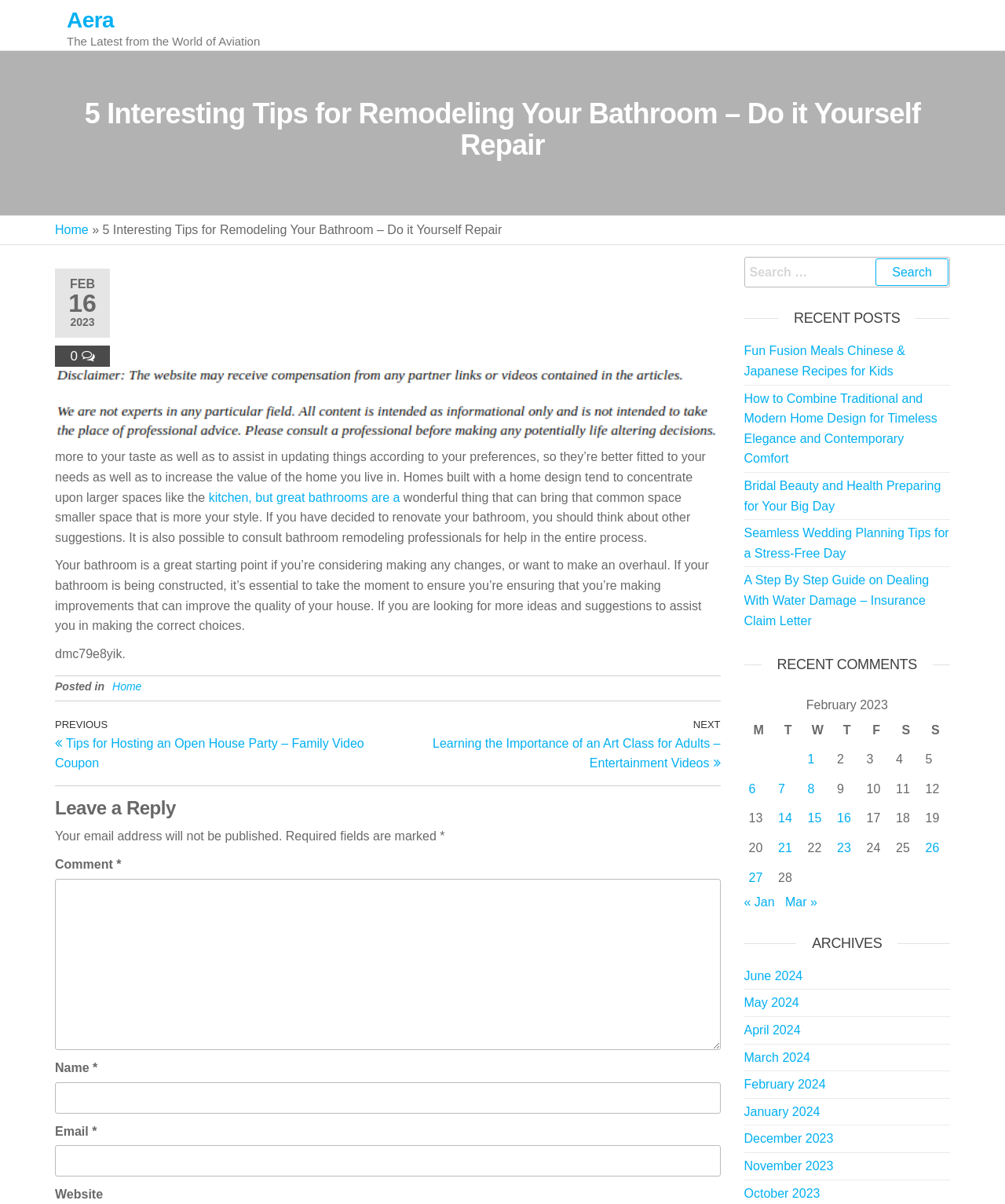What is the date of the blog post?
Look at the screenshot and give a one-word or phrase answer.

February 16, 2023